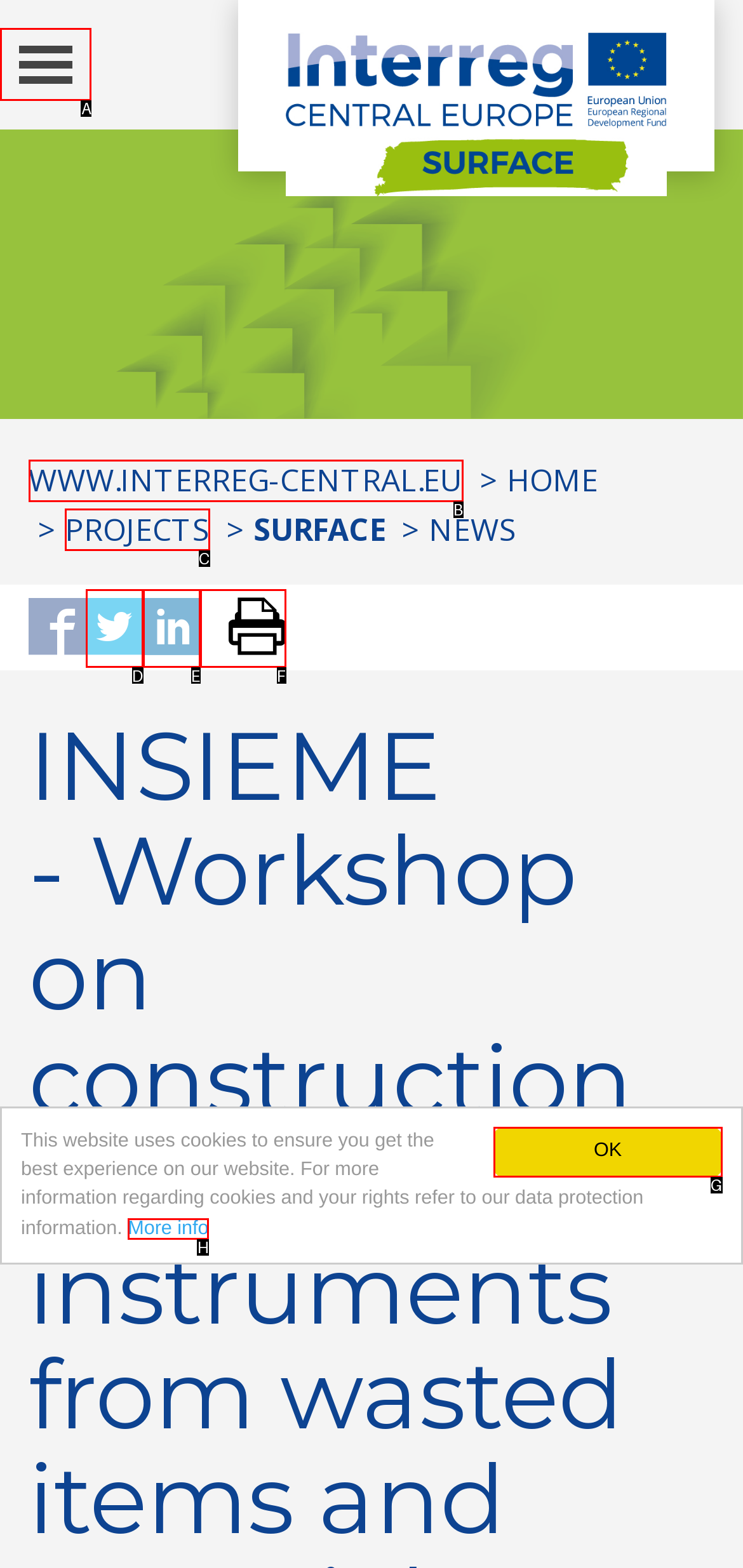Tell me which one HTML element I should click to complete the following task: Toggle navigation Answer with the option's letter from the given choices directly.

A